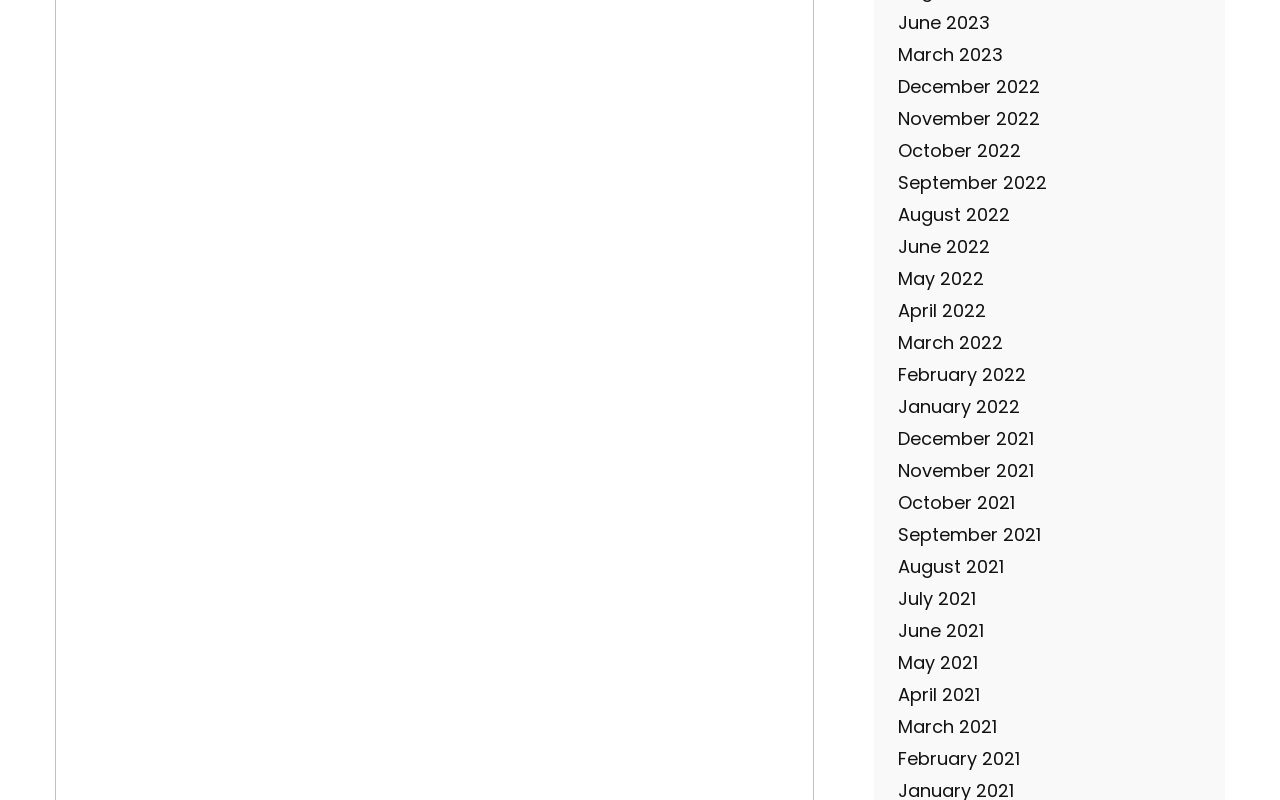Answer this question in one word or a short phrase: What is the most recent month listed?

June 2023